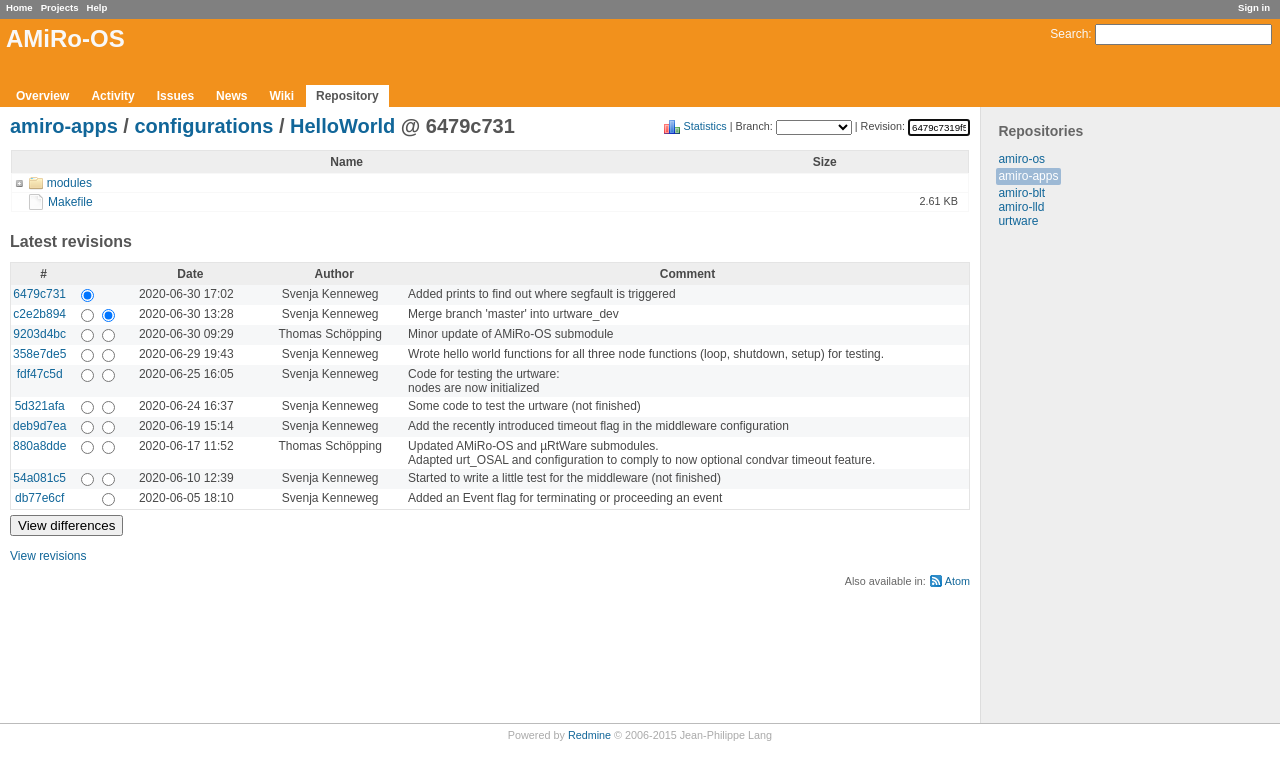Extract the bounding box coordinates for the HTML element that matches this description: "amiro-os". The coordinates should be four float numbers between 0 and 1, i.e., [left, top, right, bottom].

[0.78, 0.2, 0.816, 0.218]